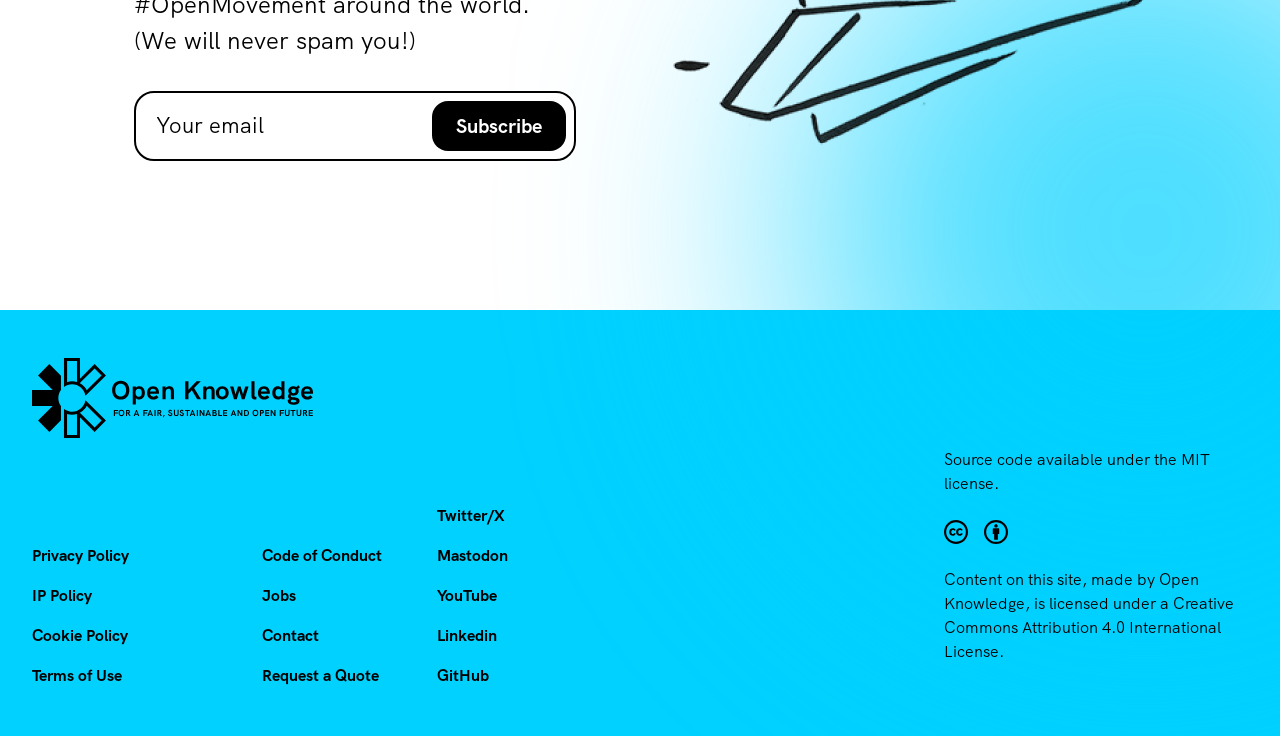Please identify the bounding box coordinates of the element's region that needs to be clicked to fulfill the following instruction: "Subscribe". The bounding box coordinates should consist of four float numbers between 0 and 1, i.e., [left, top, right, bottom].

[0.337, 0.138, 0.442, 0.206]